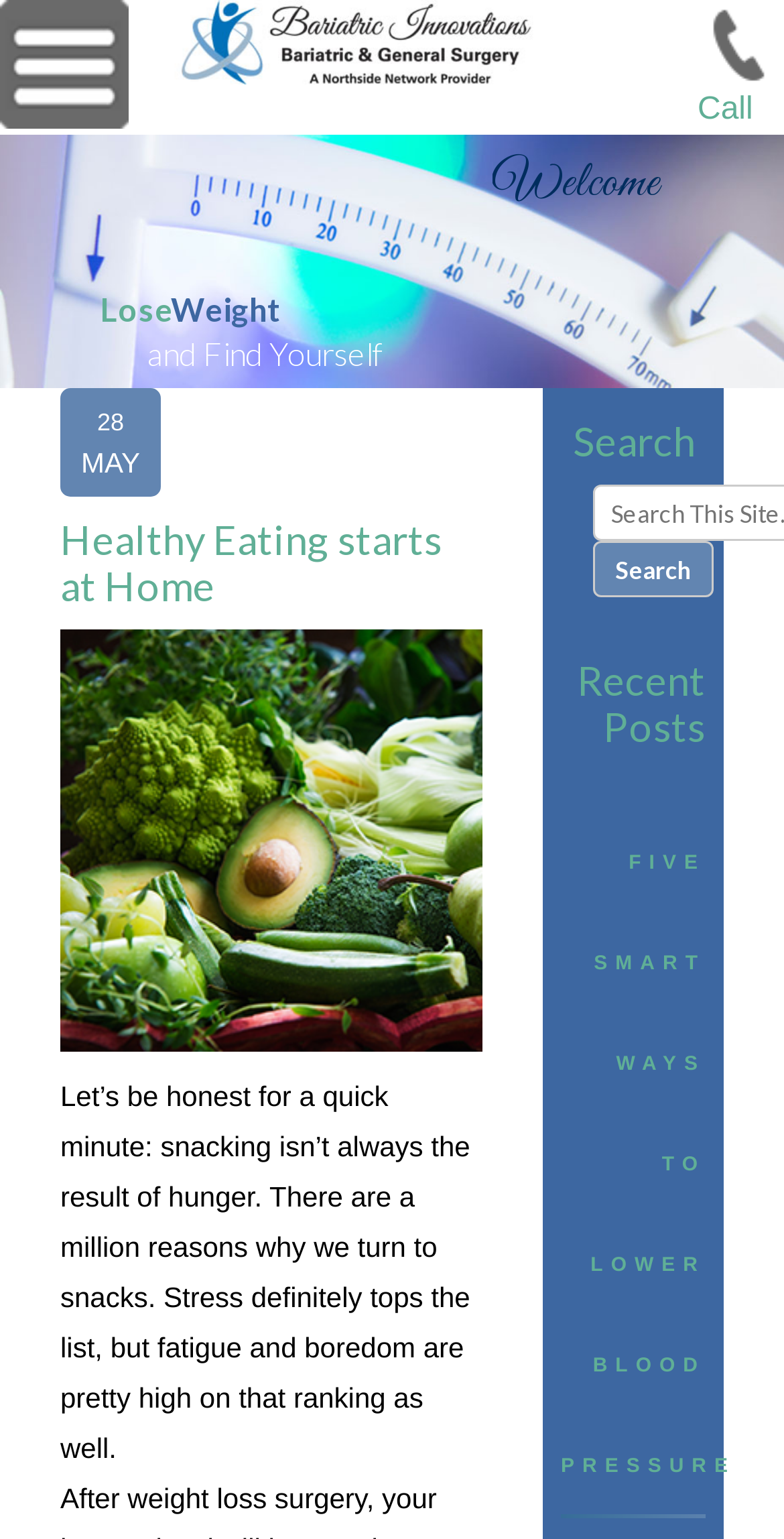Determine the bounding box coordinates of the UI element that matches the following description: "Call". The coordinates should be four float numbers between 0 and 1 in the format [left, top, right, bottom].

[0.89, 0.017, 1.0, 0.082]